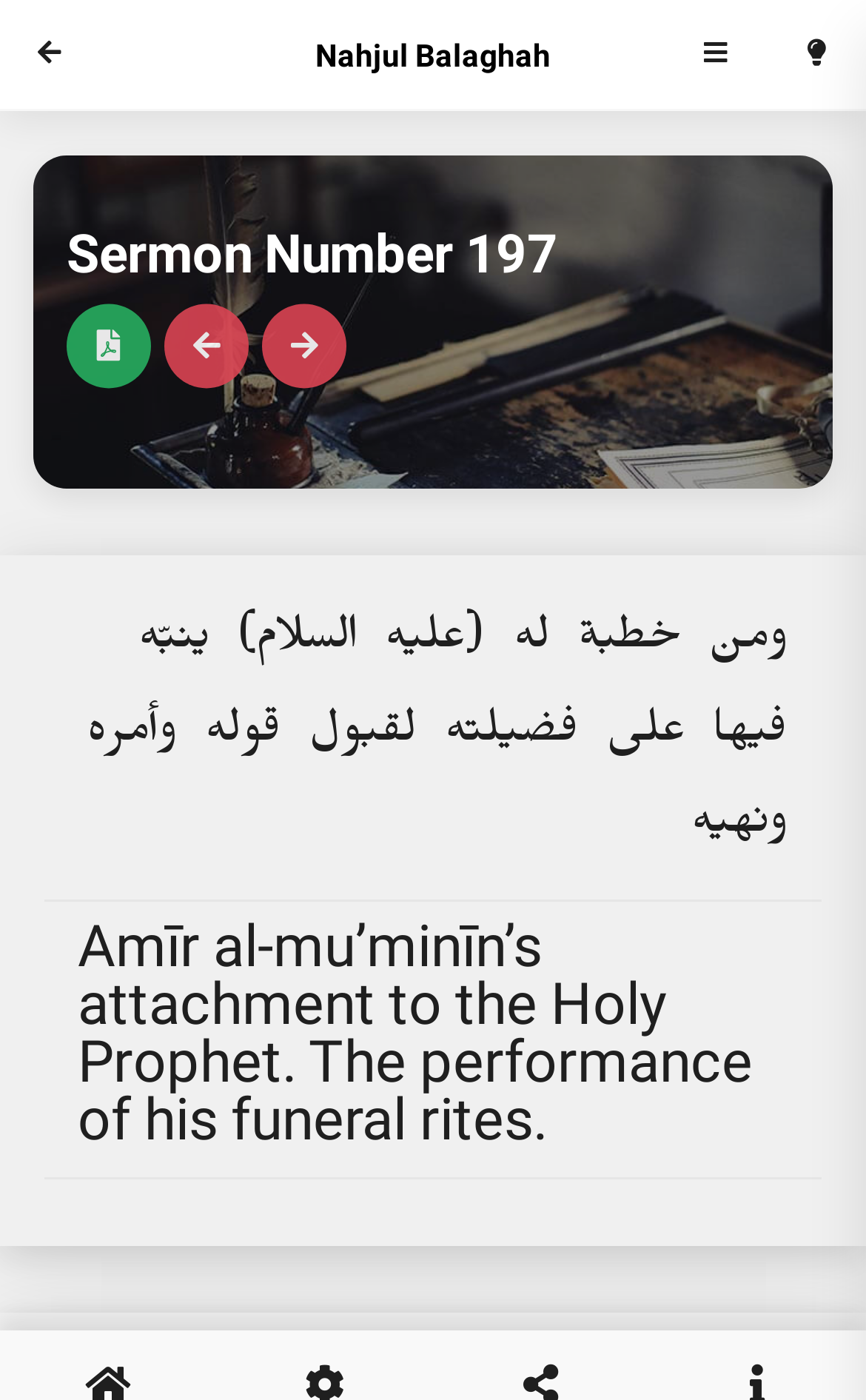How many links are in the top navigation bar?
Refer to the screenshot and respond with a concise word or phrase.

4